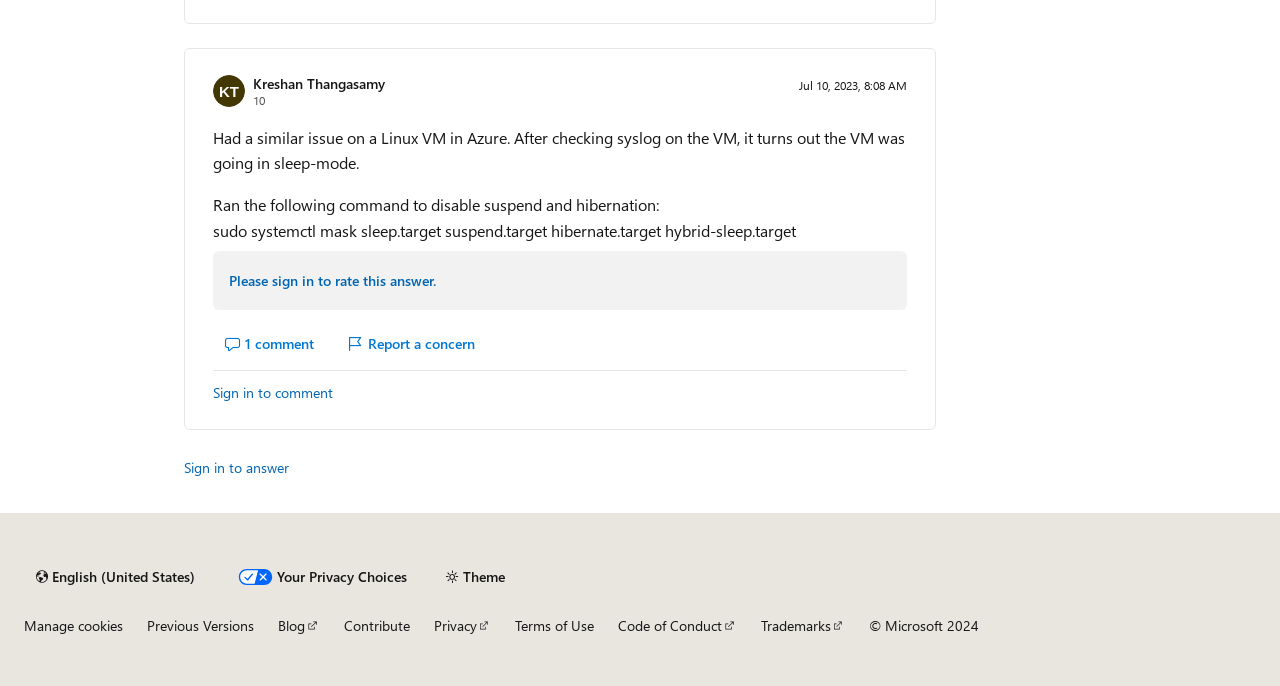Please indicate the bounding box coordinates for the clickable area to complete the following task: "Sign in to rate this answer". The coordinates should be specified as four float numbers between 0 and 1, i.e., [left, top, right, bottom].

[0.179, 0.391, 0.341, 0.428]